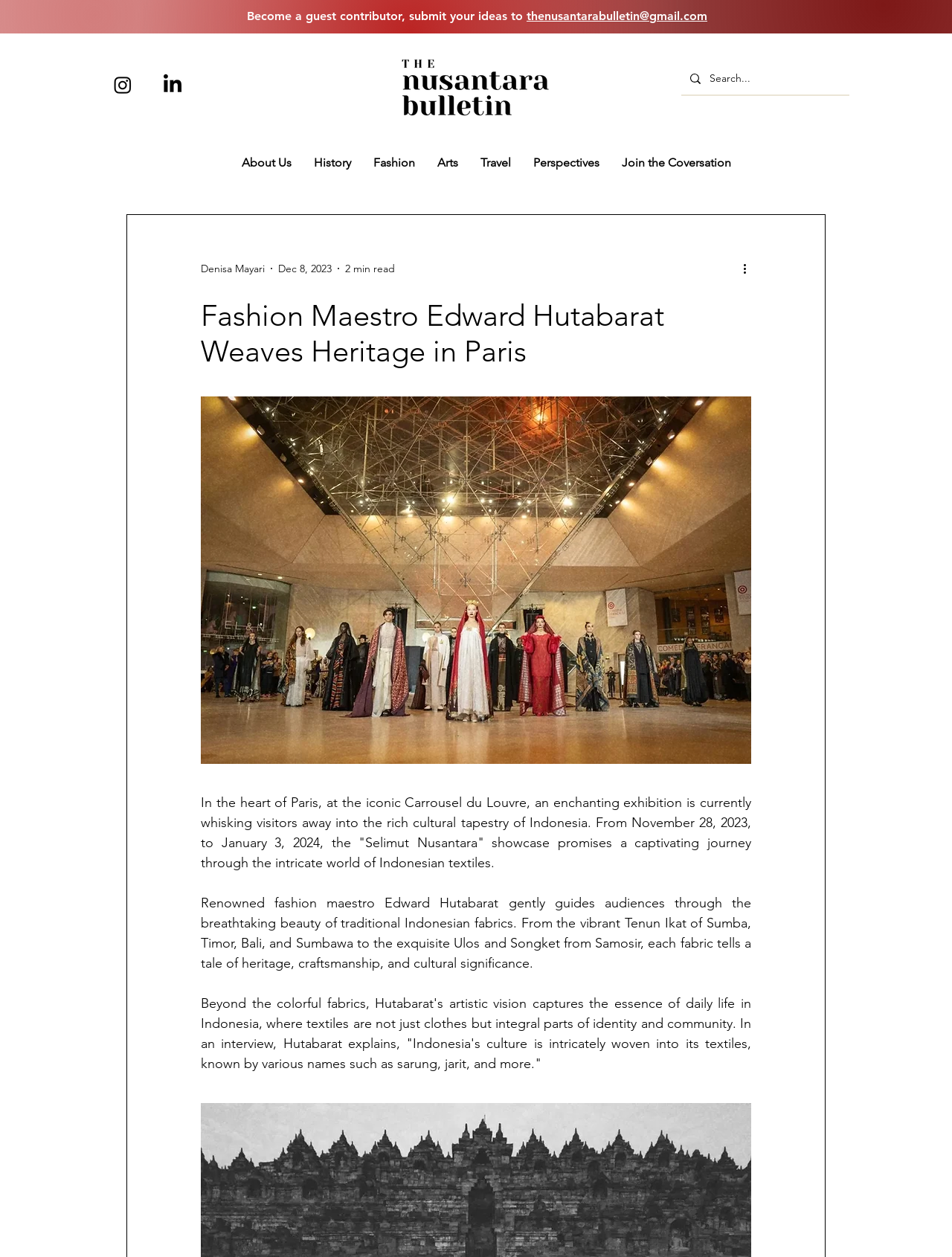Generate the text content of the main headline of the webpage.

Fashion Maestro Edward Hutabarat Weaves Heritage in Paris